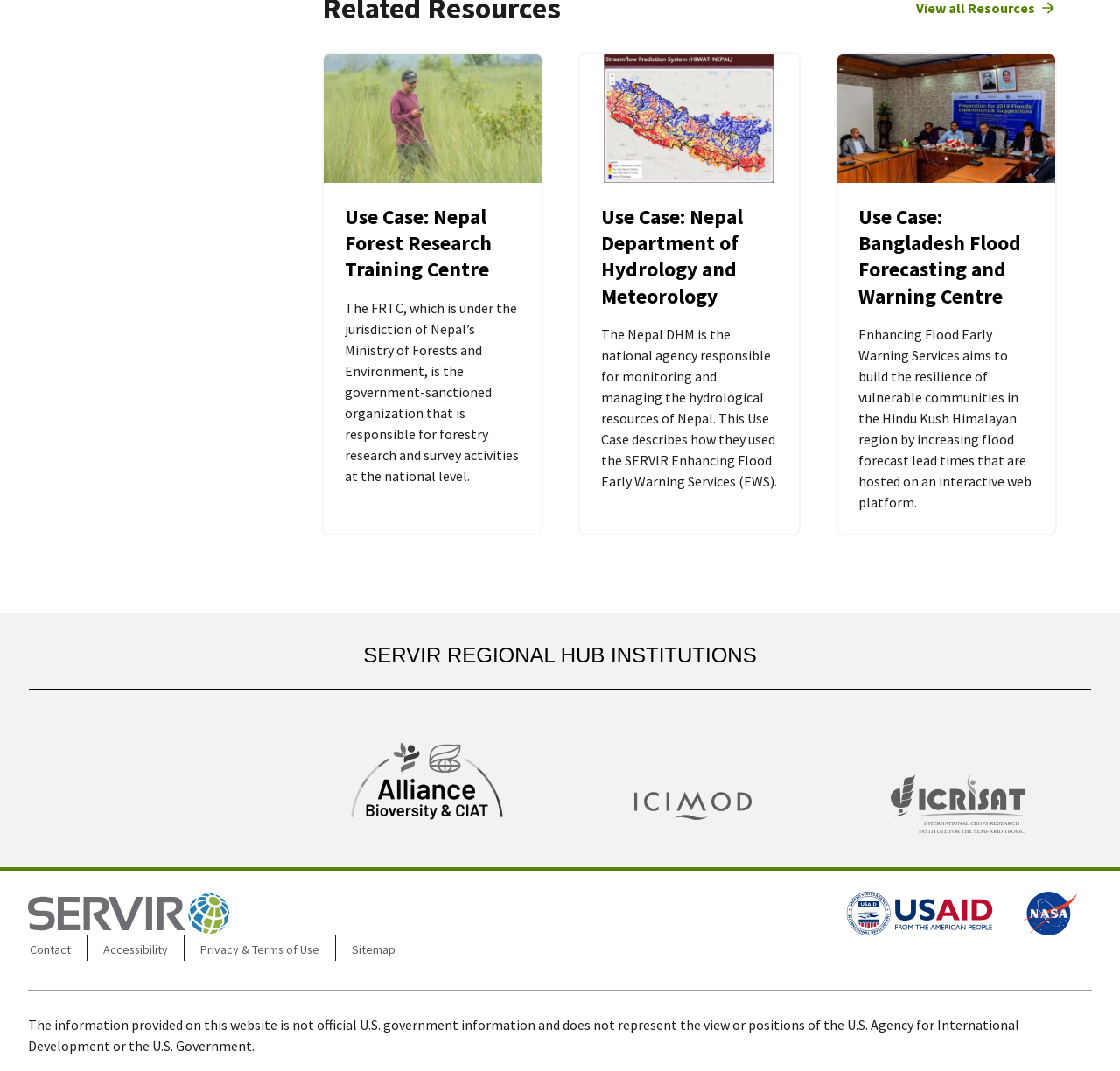Please determine the bounding box coordinates of the element's region to click in order to carry out the following instruction: "Follow Oppla on Twitter". The coordinates should be four float numbers between 0 and 1, i.e., [left, top, right, bottom].

None